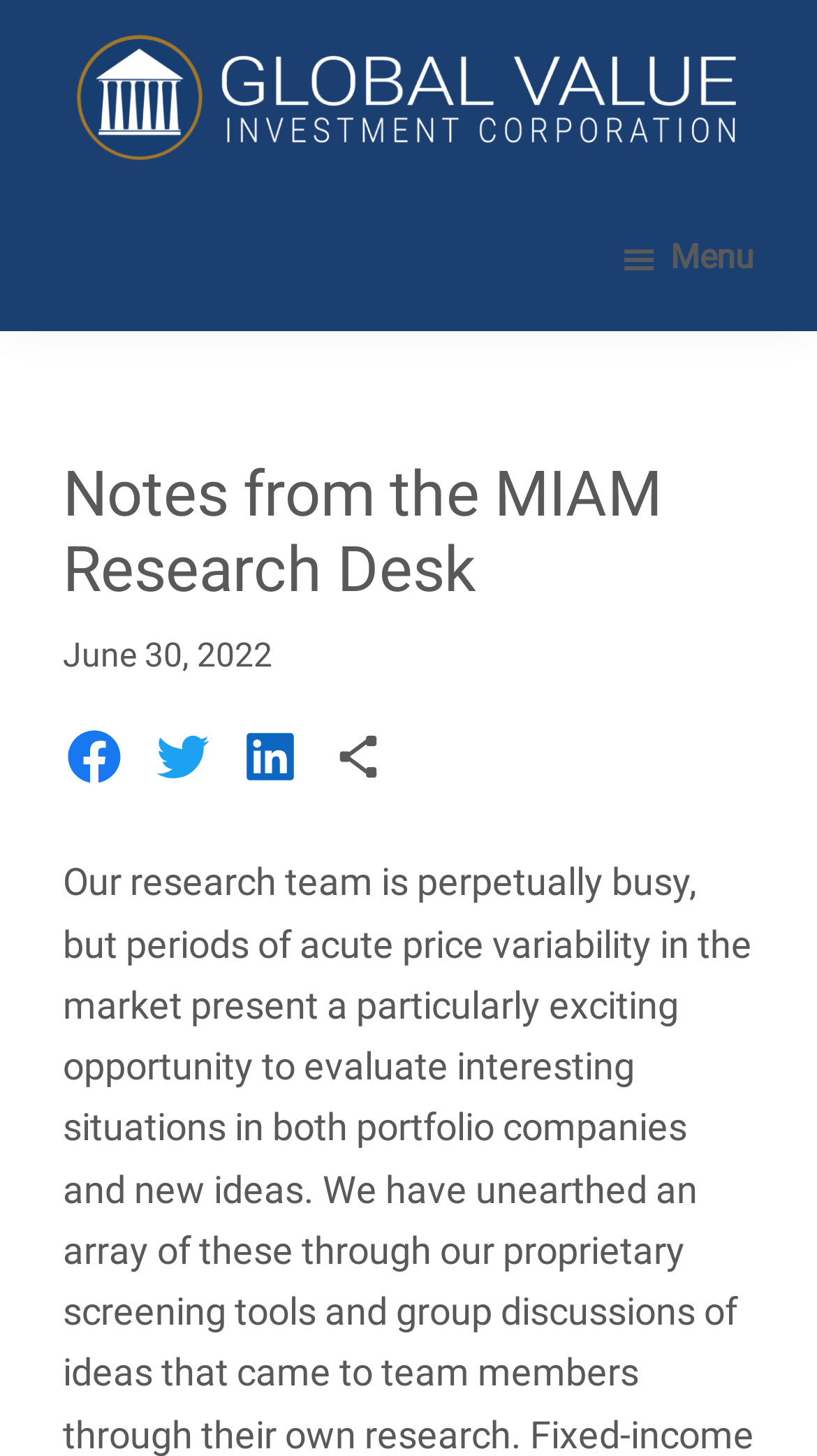Using the information shown in the image, answer the question with as much detail as possible: How many social media sharing options are available?

I counted the number of link elements with text 'Share on Facebook', 'Share on Twitter', 'Share on LinkedIn', and 'Share via Email' which are located in the menu section of the page.